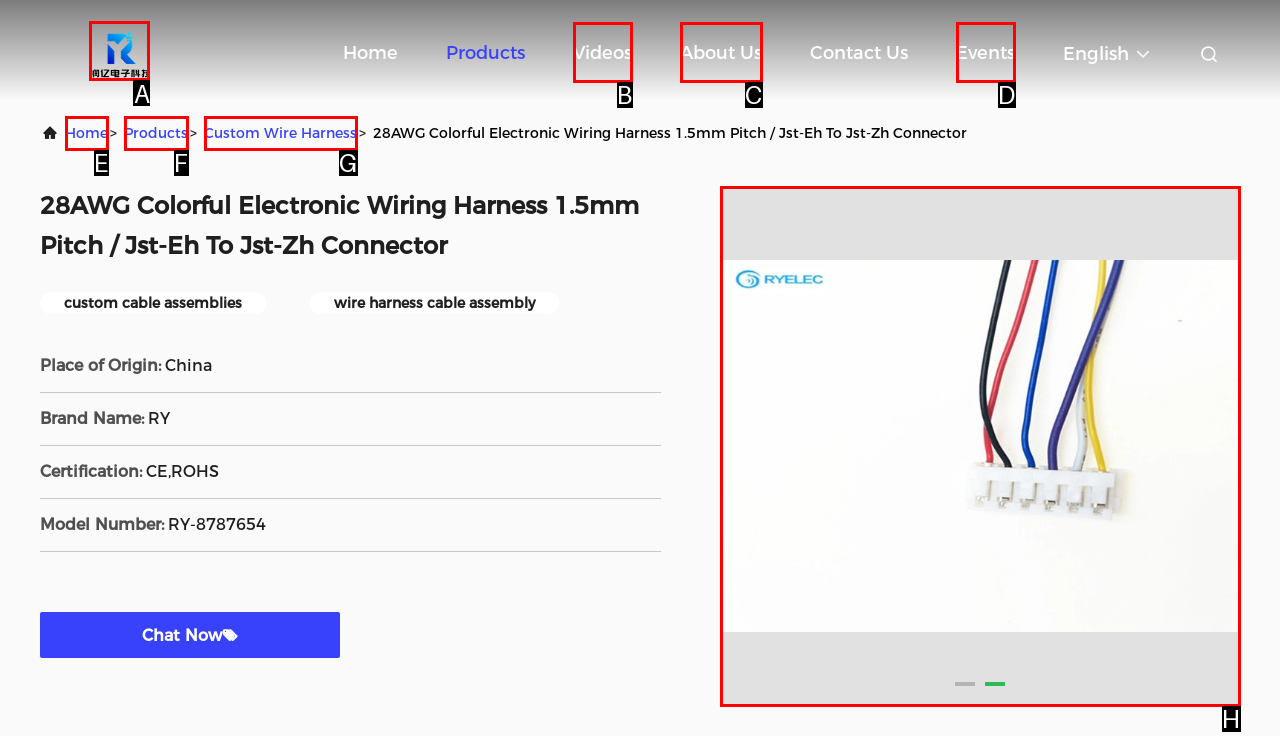Which lettered option should be clicked to perform the following task: Click the company logo
Respond with the letter of the appropriate option.

A